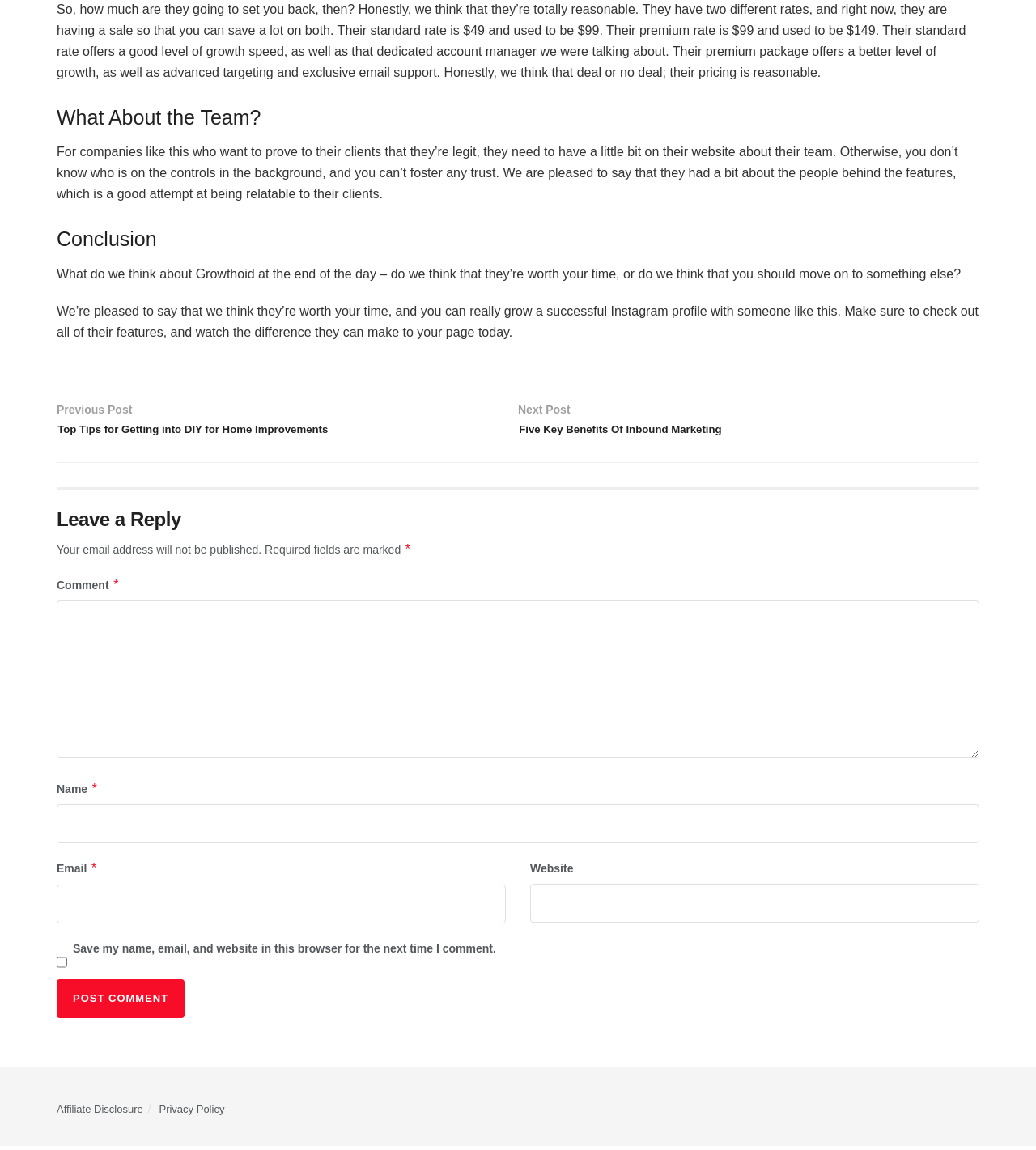Pinpoint the bounding box coordinates of the element you need to click to execute the following instruction: "Click on the 'Next Post' link". The bounding box should be represented by four float numbers between 0 and 1, in the format [left, top, right, bottom].

[0.5, 0.348, 0.945, 0.394]